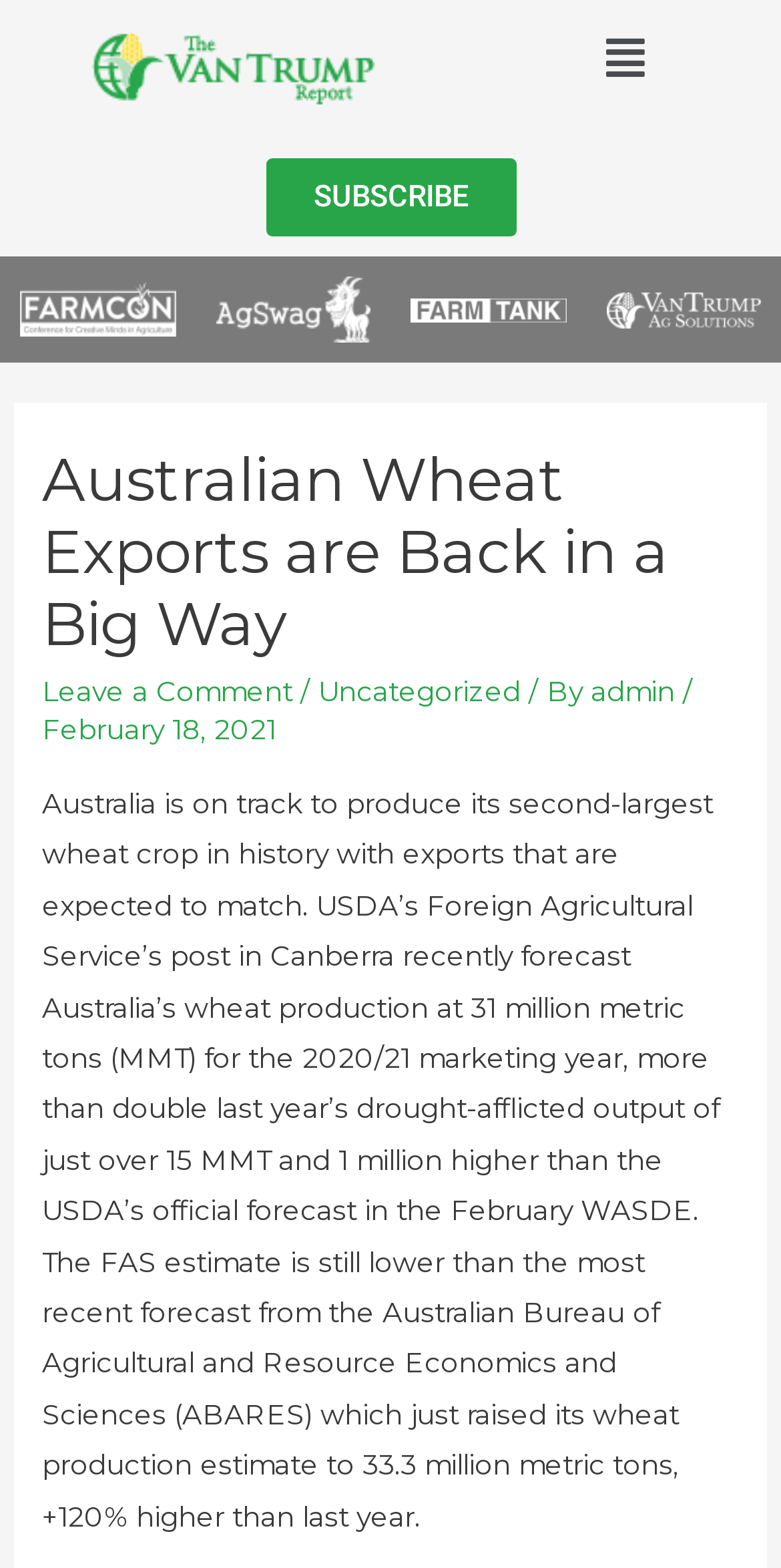Please find the bounding box coordinates of the element's region to be clicked to carry out this instruction: "Visit the FarmCon website".

[0.026, 0.18, 0.224, 0.214]